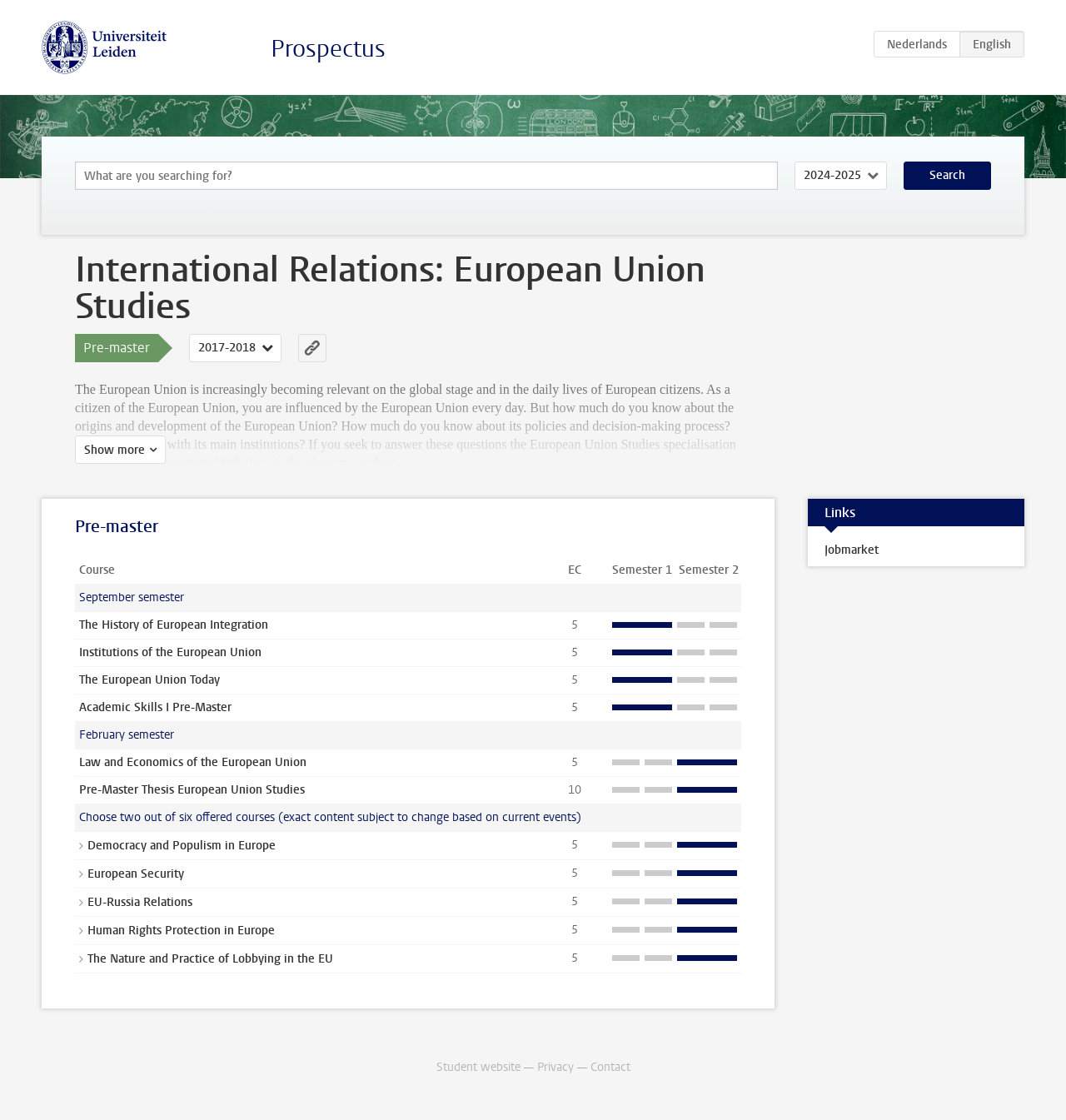Use a single word or phrase to answer this question: 
What is the name of the university?

Universiteit Leiden